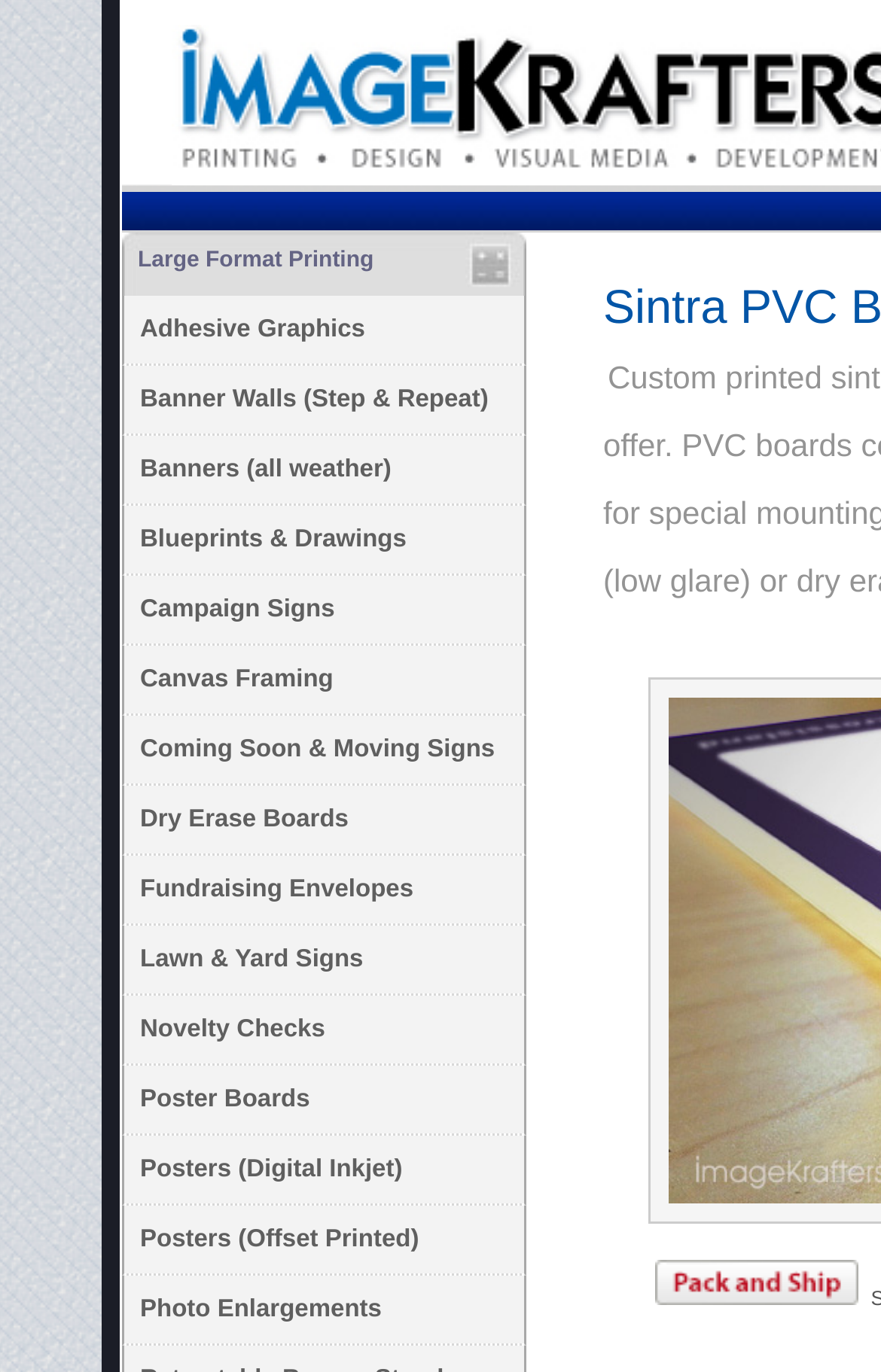Locate the bounding box coordinates of the clickable region to complete the following instruction: "View Posters (Digital Inkjet)."

[0.141, 0.828, 0.595, 0.877]